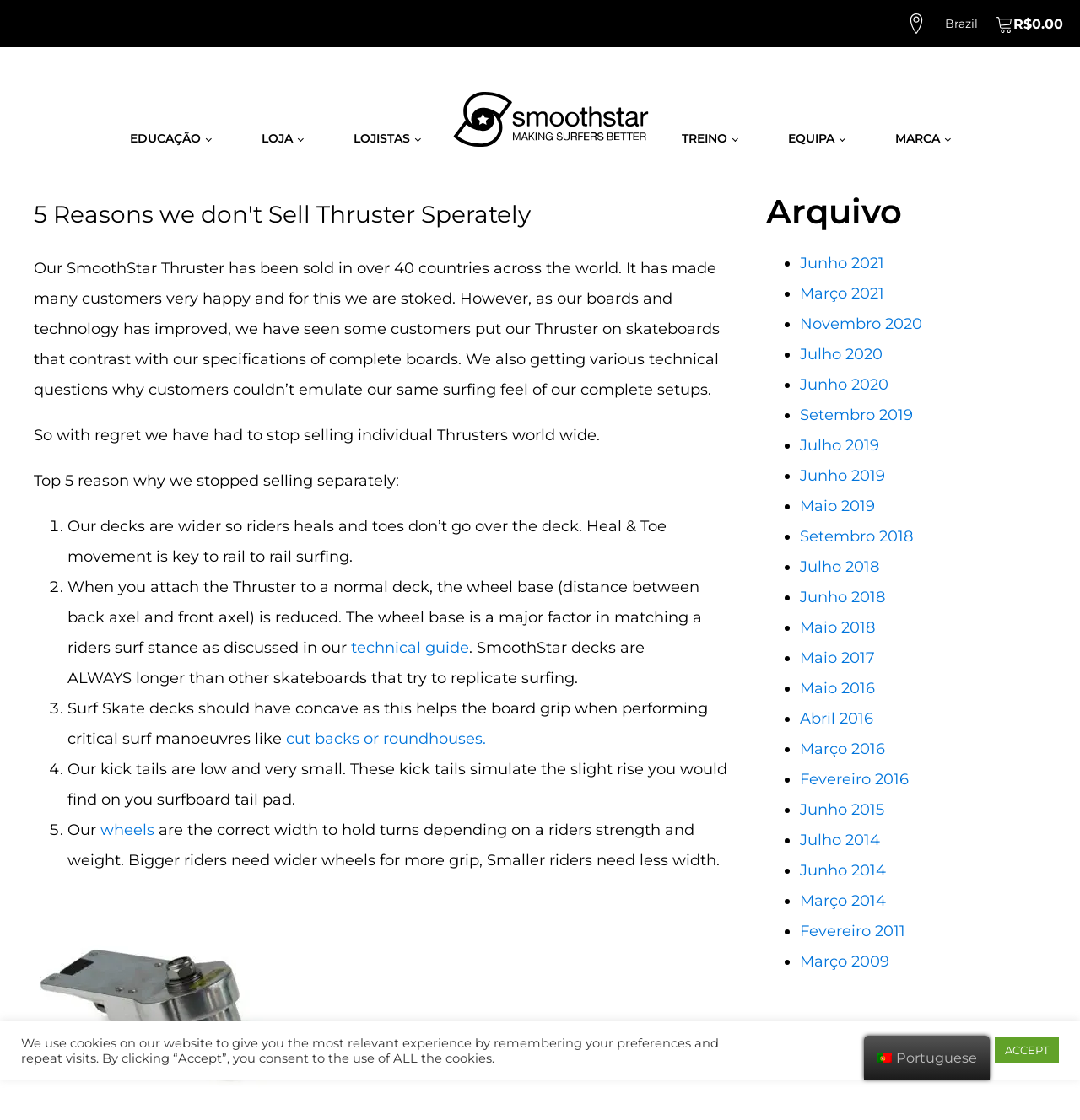From the given element description: "wheels", find the bounding box for the UI element. Provide the coordinates as four float numbers between 0 and 1, in the order [left, top, right, bottom].

[0.093, 0.733, 0.143, 0.749]